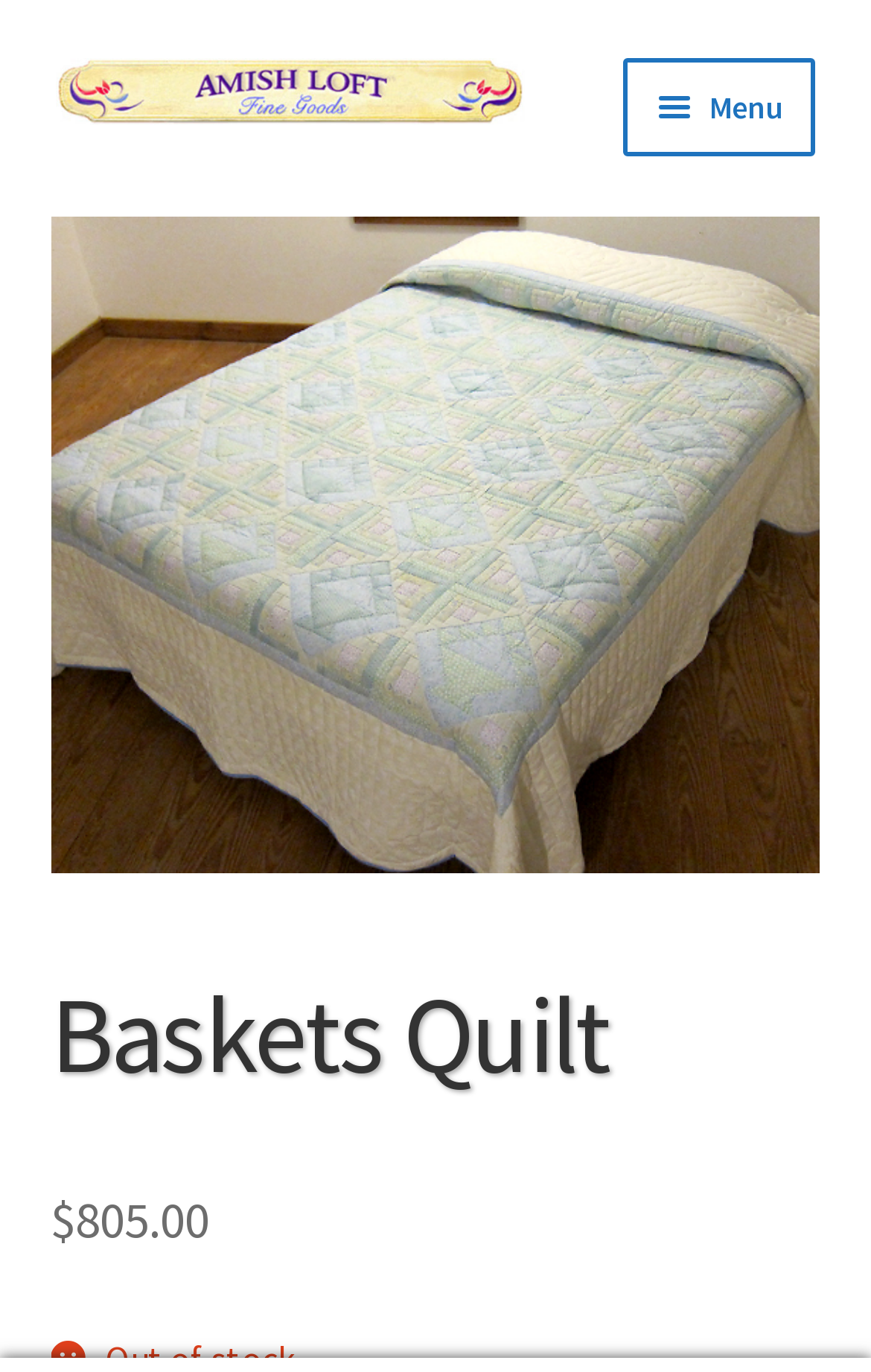Return the bounding box coordinates of the UI element that corresponds to this description: "My account". The coordinates must be given as four float numbers in the range of 0 and 1, [left, top, right, bottom].

[0.064, 0.377, 0.936, 0.464]